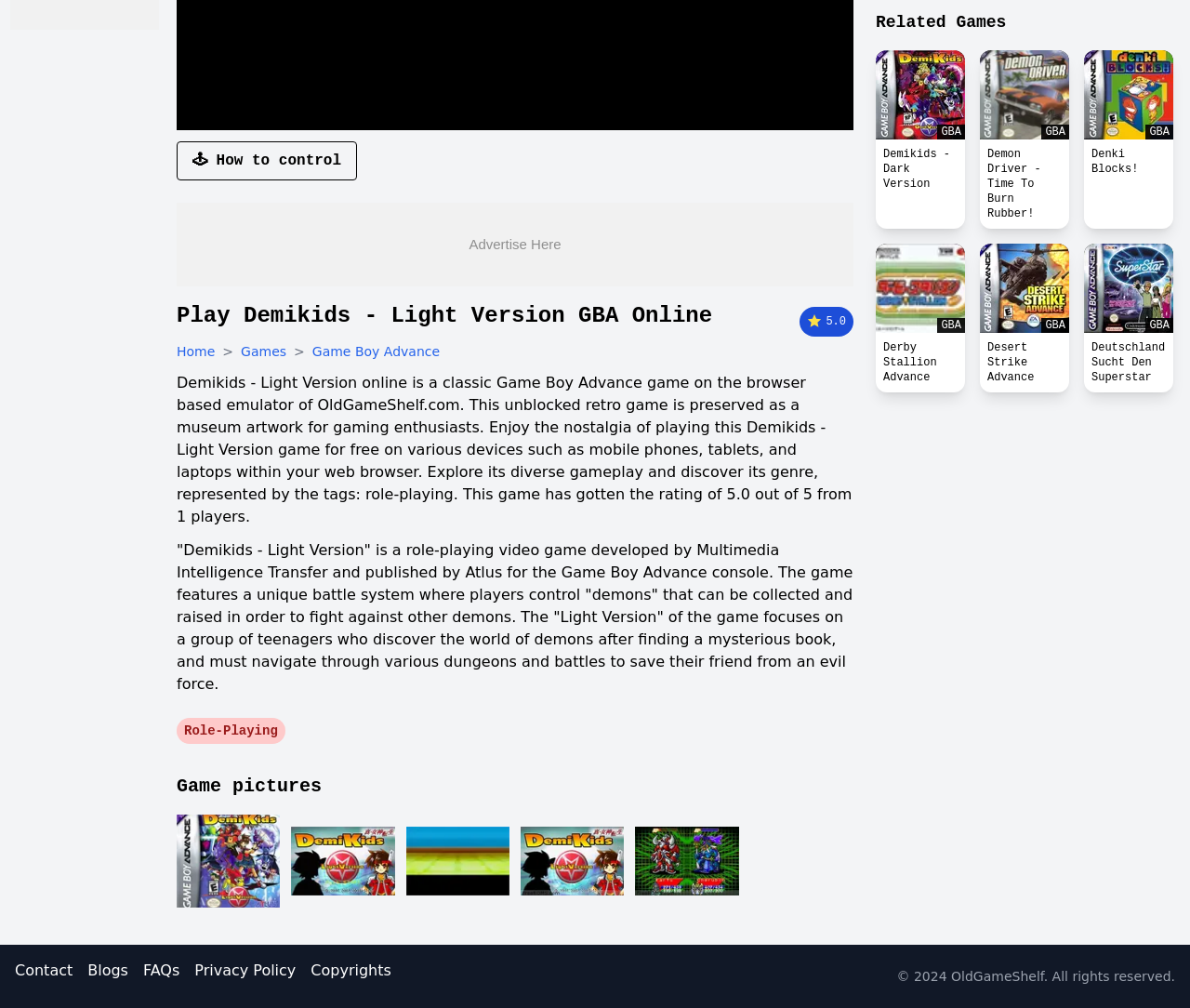Determine the bounding box for the UI element as described: "Denki Blocks!". The coordinates should be represented as four float numbers between 0 and 1, formatted as [left, top, right, bottom].

[0.911, 0.138, 0.986, 0.183]